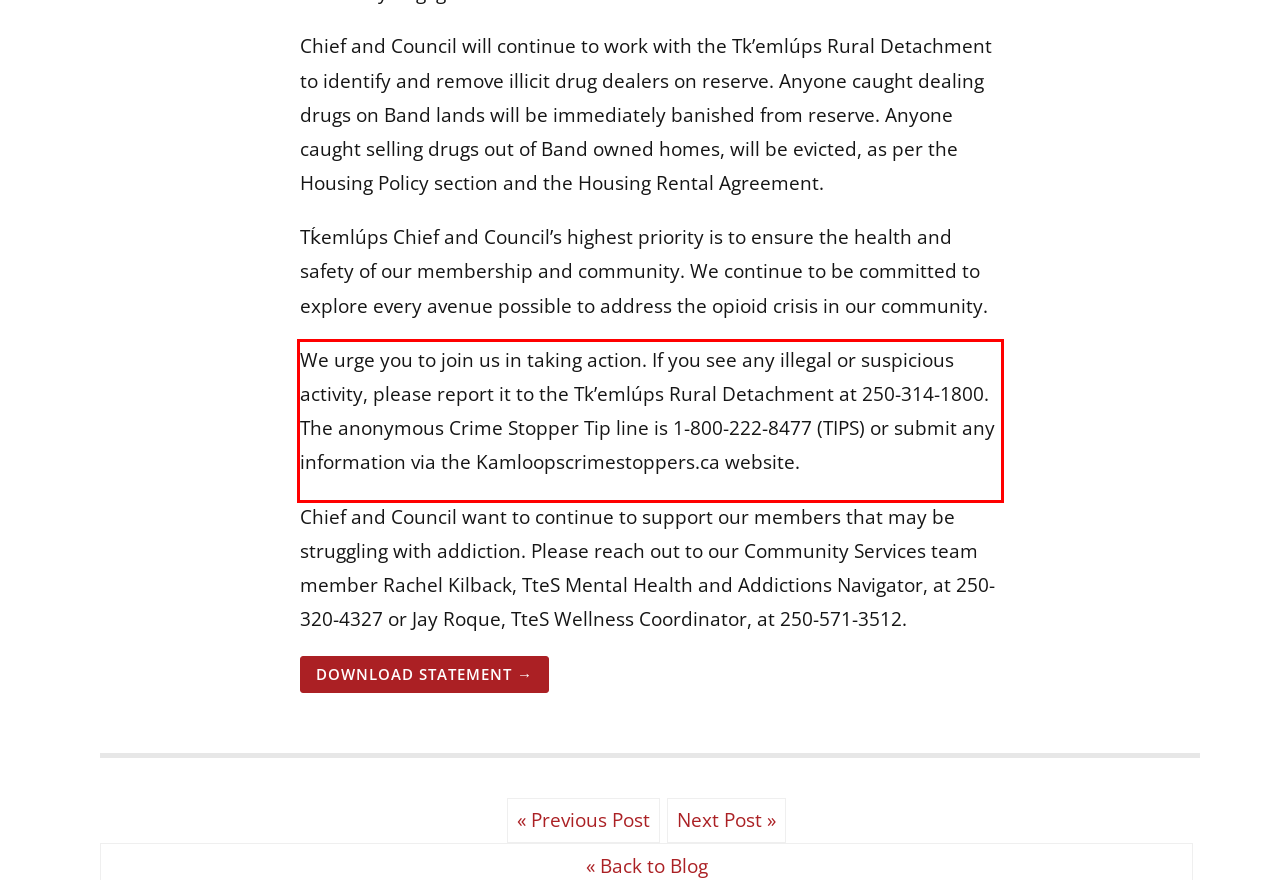Please identify and extract the text from the UI element that is surrounded by a red bounding box in the provided webpage screenshot.

We urge you to join us in taking action. If you see any illegal or suspicious activity, please report it to the Tk’emlúps Rural Detachment at 250-314-1800. The anonymous Crime Stopper Tip line is 1-800-222-8477 (TIPS) or submit any information via the Kamloopscrimestoppers.ca website.